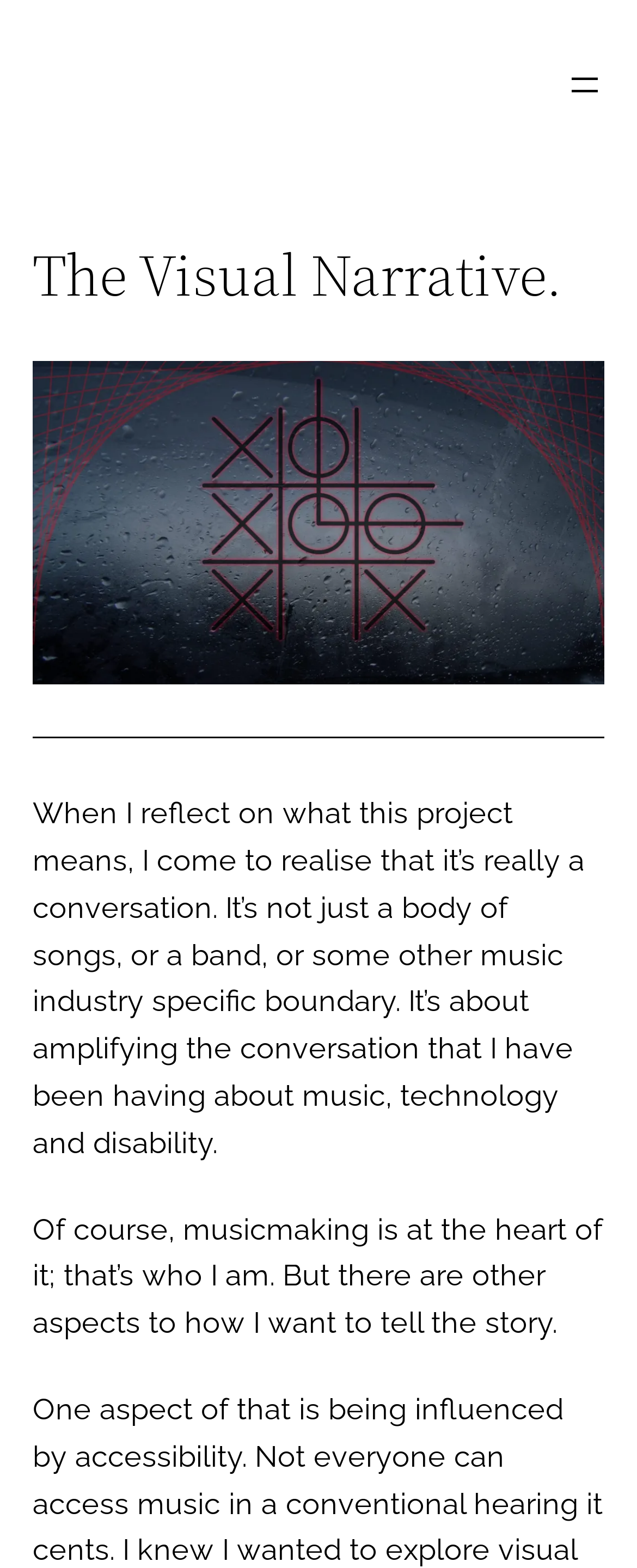Please provide a detailed answer to the question below by examining the image:
What is the name of the project?

The name of the project can be found in the link element with the text 'Dyskinetic.' at the top of the page, which is also an image.